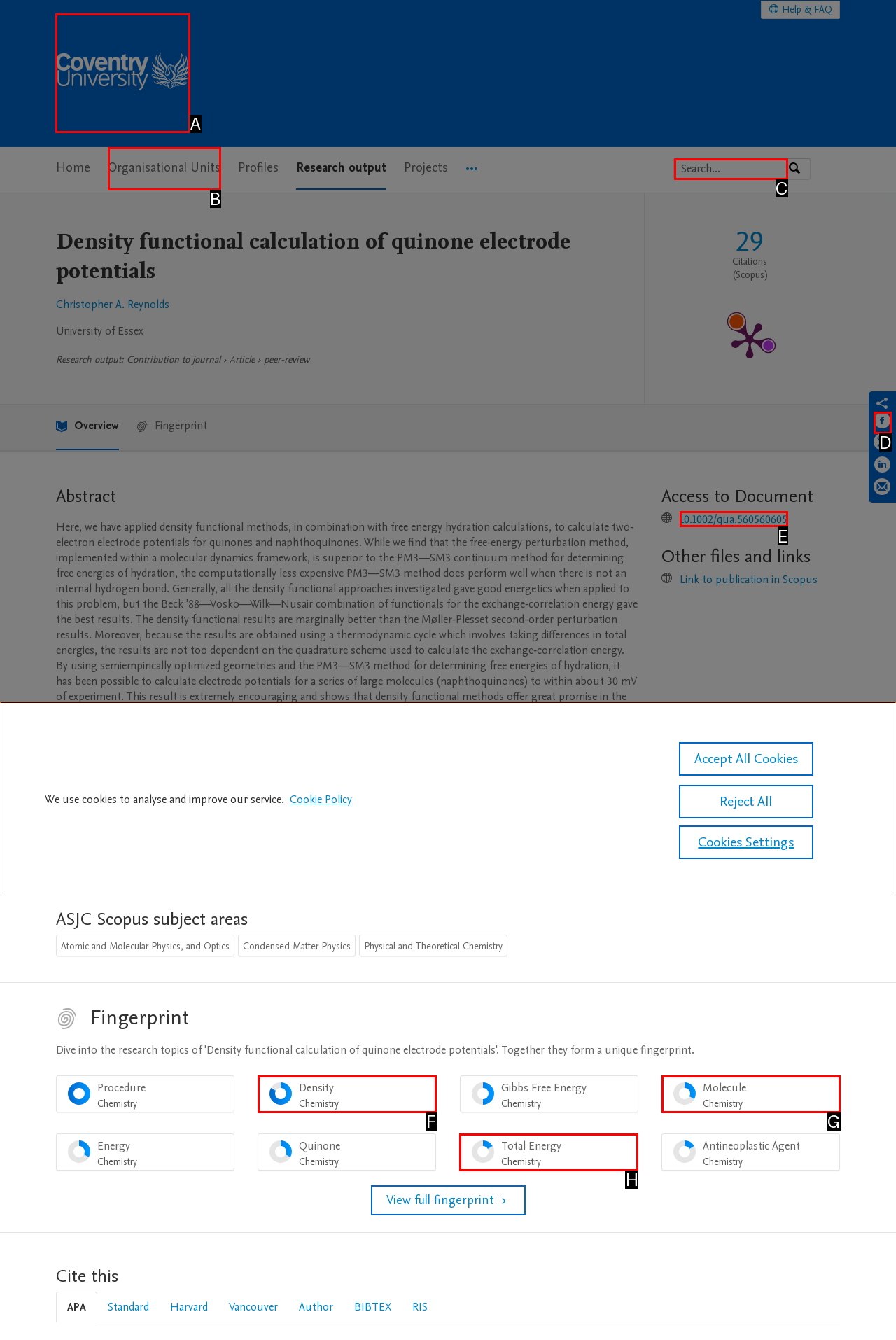Choose the letter of the option you need to click to Go to Coventry University Home. Answer with the letter only.

A